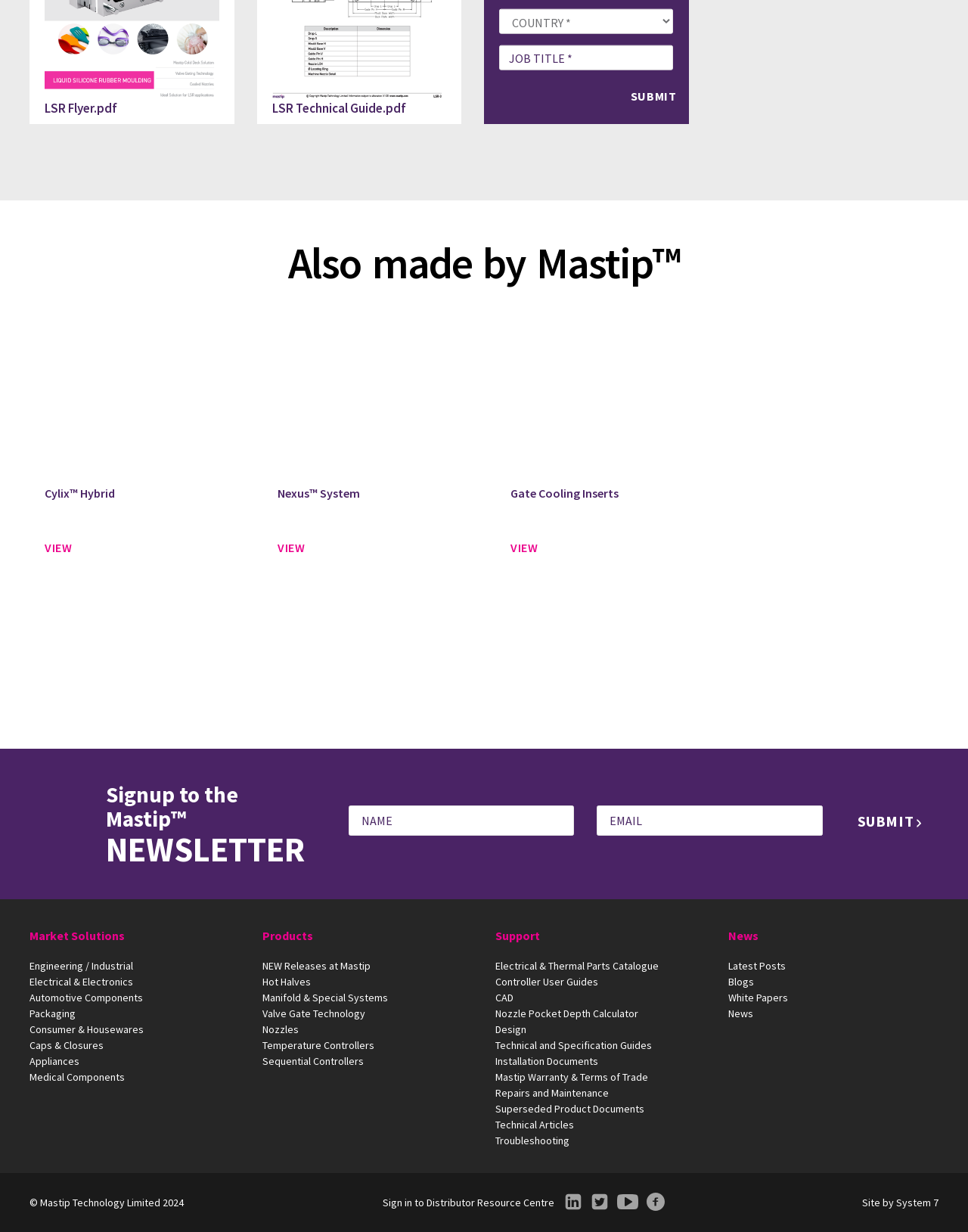Please specify the coordinates of the bounding box for the element that should be clicked to carry out this instruction: "Submit the form". The coordinates must be four float numbers between 0 and 1, formatted as [left, top, right, bottom].

[0.639, 0.066, 0.711, 0.09]